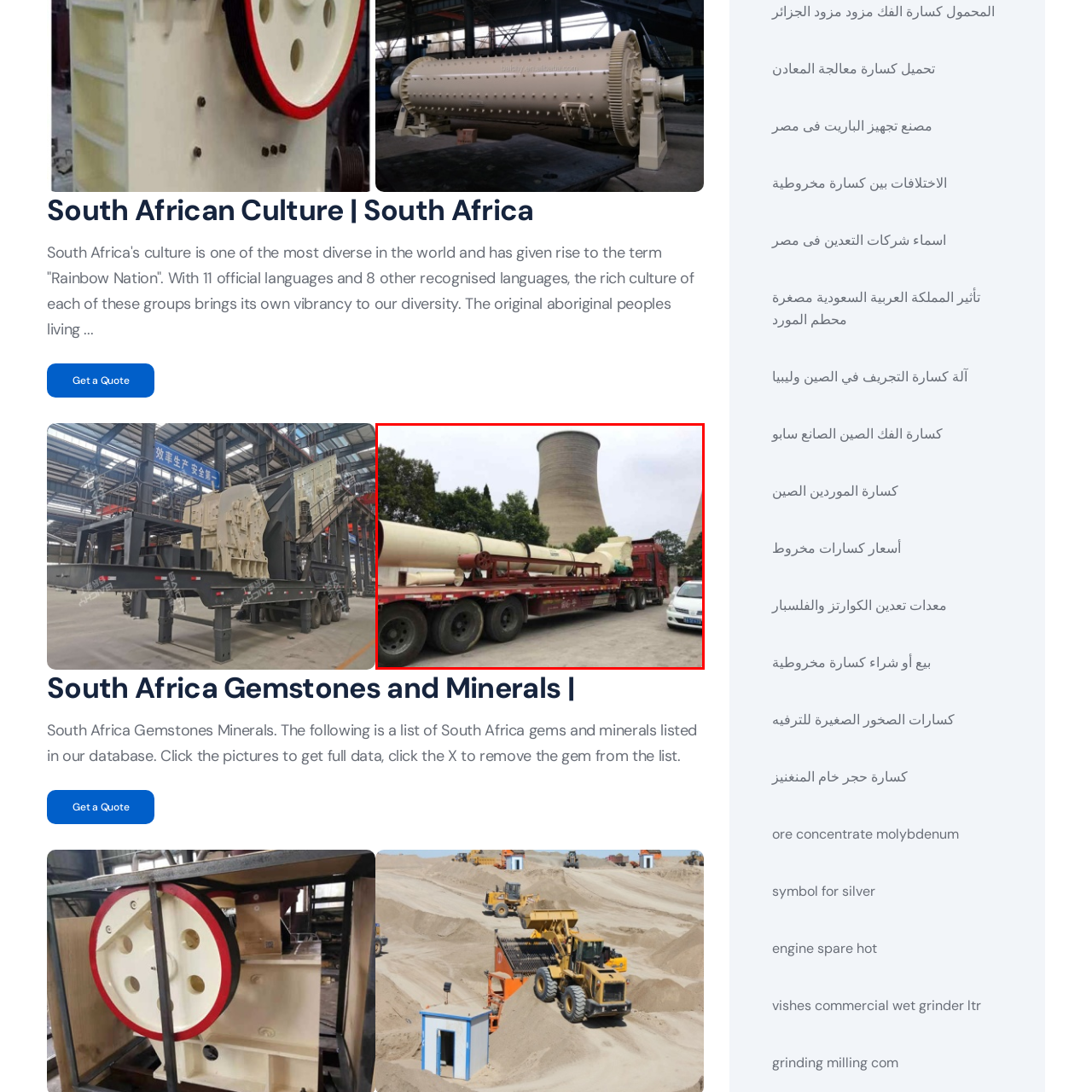Generate a detailed caption for the content inside the red bounding box.

The image showcases a large transportation truck carrying industrial equipment, likely related to mining or mineral processing. The trailer features a substantial beige pipe system, which appears designed for transporting or processing materials. In the background, prominent cooling towers suggest an industrial site, possibly a power plant or a mineral processing facility, highlighting the operational environment. Surrounding vegetation adds a touch of greenery, contrasting with the heavy machinery and structures, indicating a blend of industry and nature. The scene reflects the logistical aspects of heavy industry in South Africa, where gems and minerals are significant contributors to the economy.